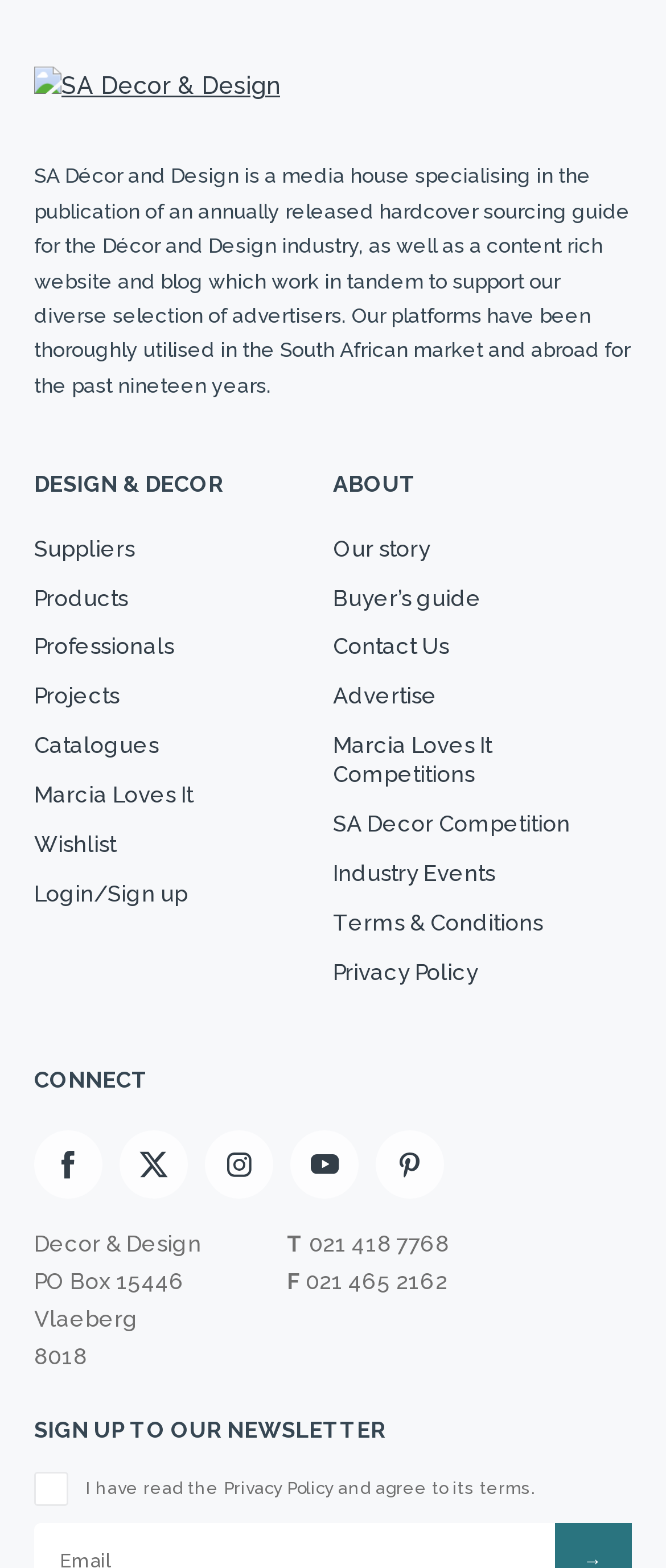What is the purpose of the 'Wishlist' link?
Answer briefly with a single word or phrase based on the image.

To create a wishlist